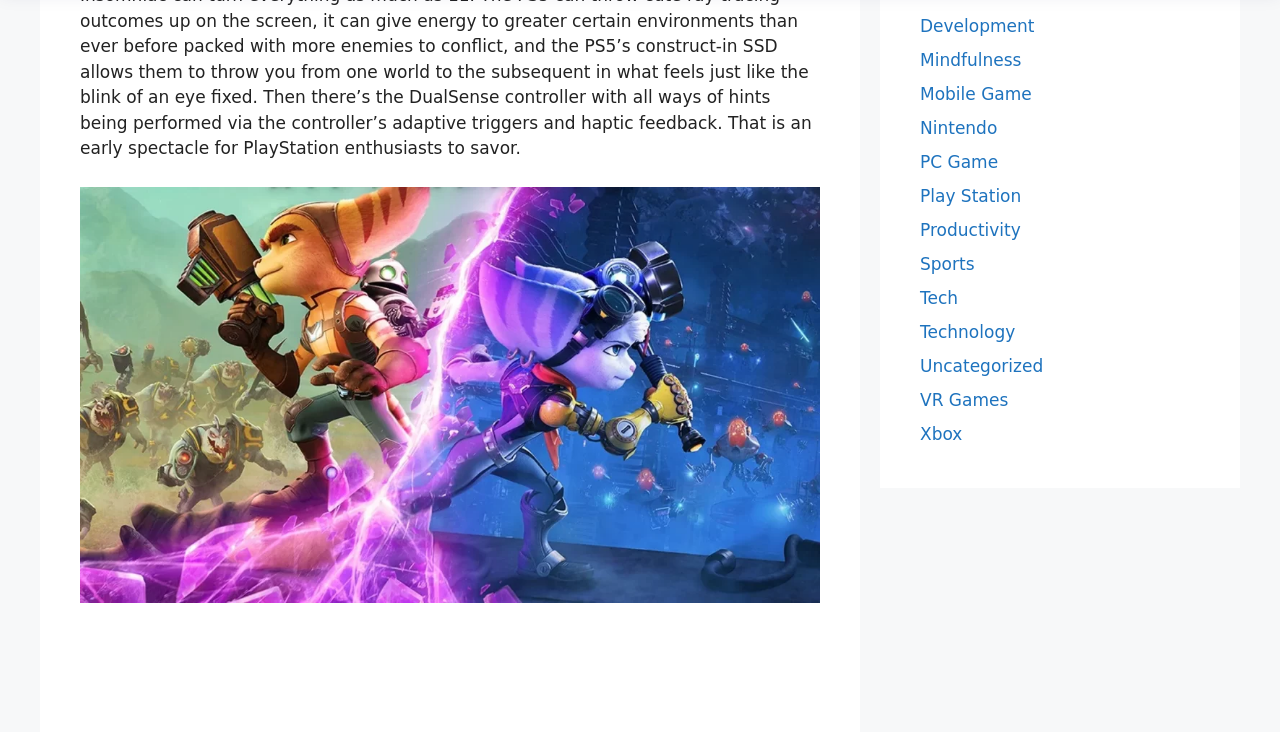Please determine the bounding box coordinates of the element to click on in order to accomplish the following task: "Visit Twitter page". Ensure the coordinates are four float numbers ranging from 0 to 1, i.e., [left, top, right, bottom].

None